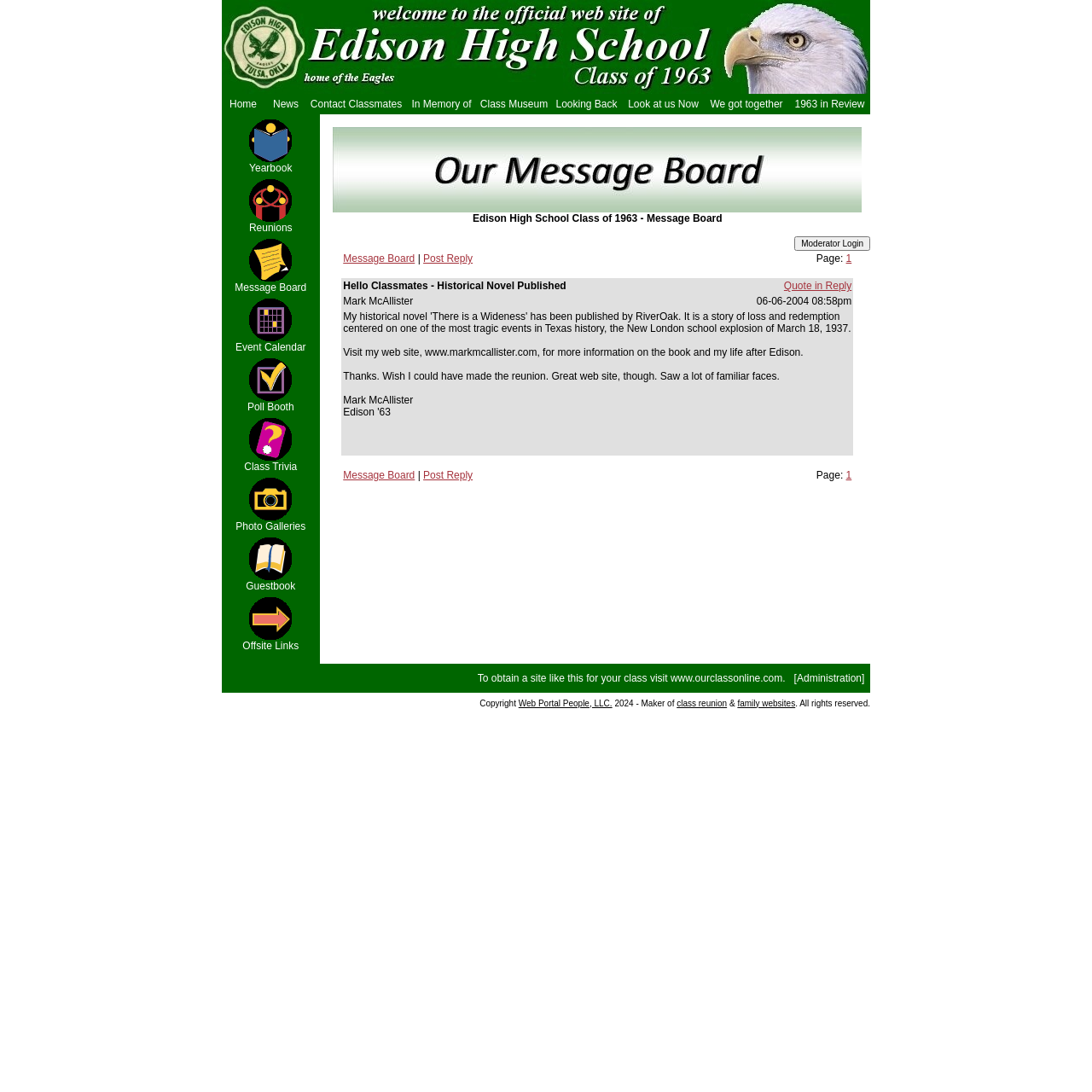Show the bounding box coordinates of the element that should be clicked to complete the task: "Click Home".

[0.203, 0.086, 0.242, 0.105]